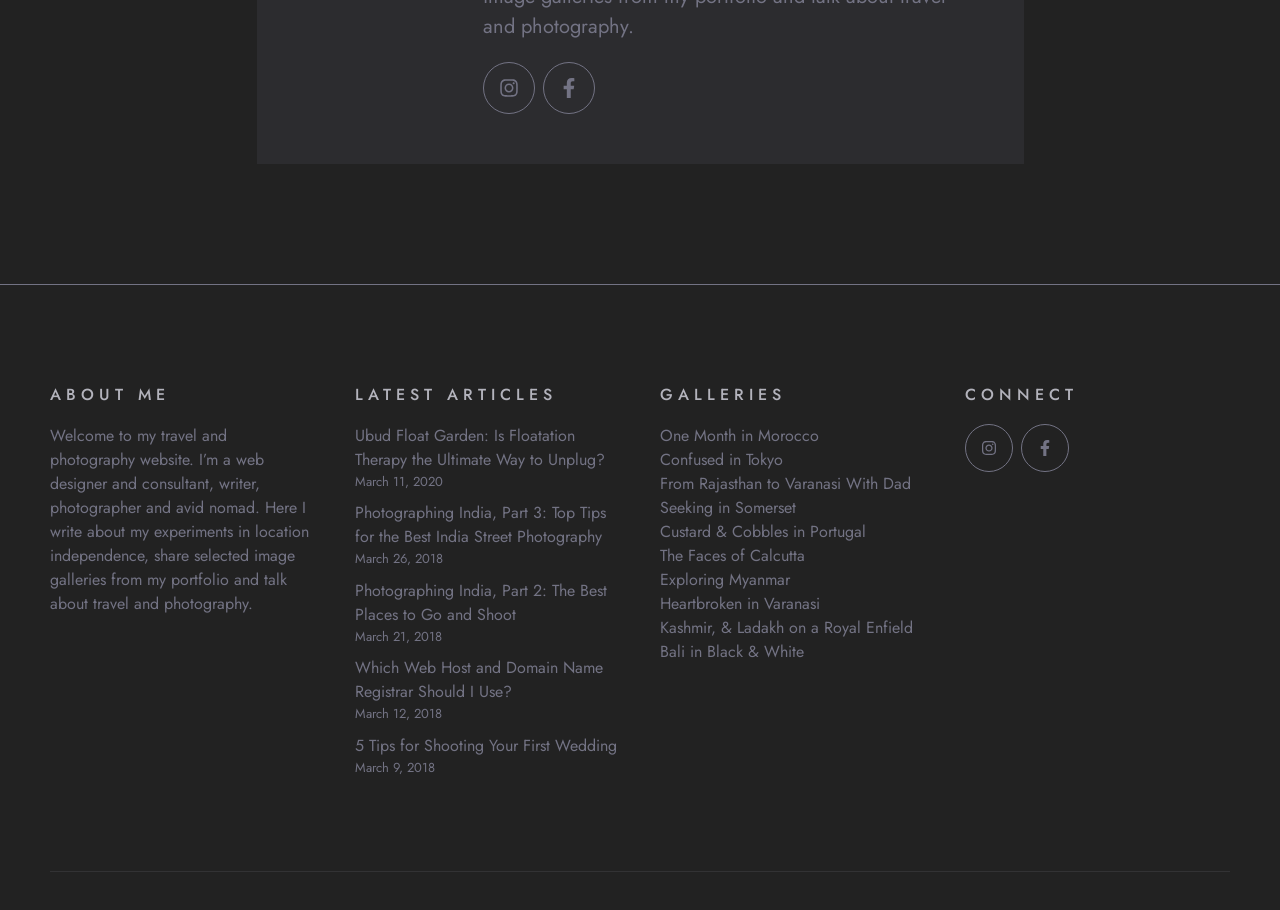How many gallery links are there?
From the image, respond with a single word or phrase.

9